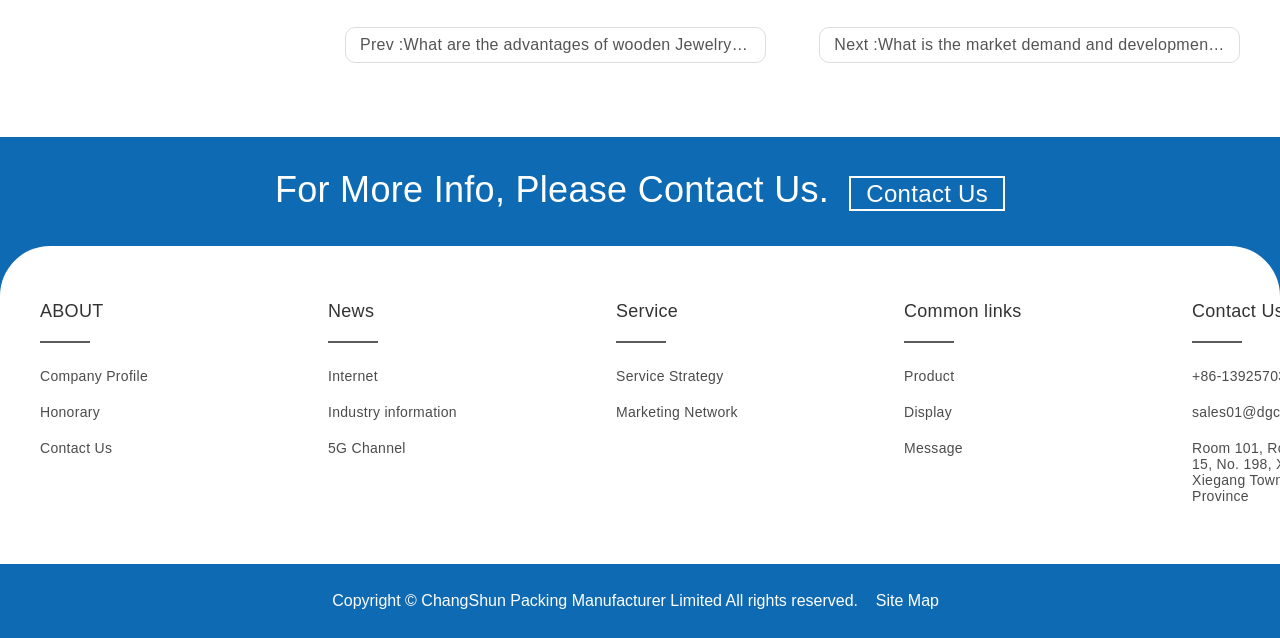Bounding box coordinates are specified in the format (top-left x, top-left y, bottom-right x, bottom-right y). All values are floating point numbers bounded between 0 and 1. Please provide the bounding box coordinate of the region this sentence describes: Contact Us

[0.664, 0.275, 0.785, 0.33]